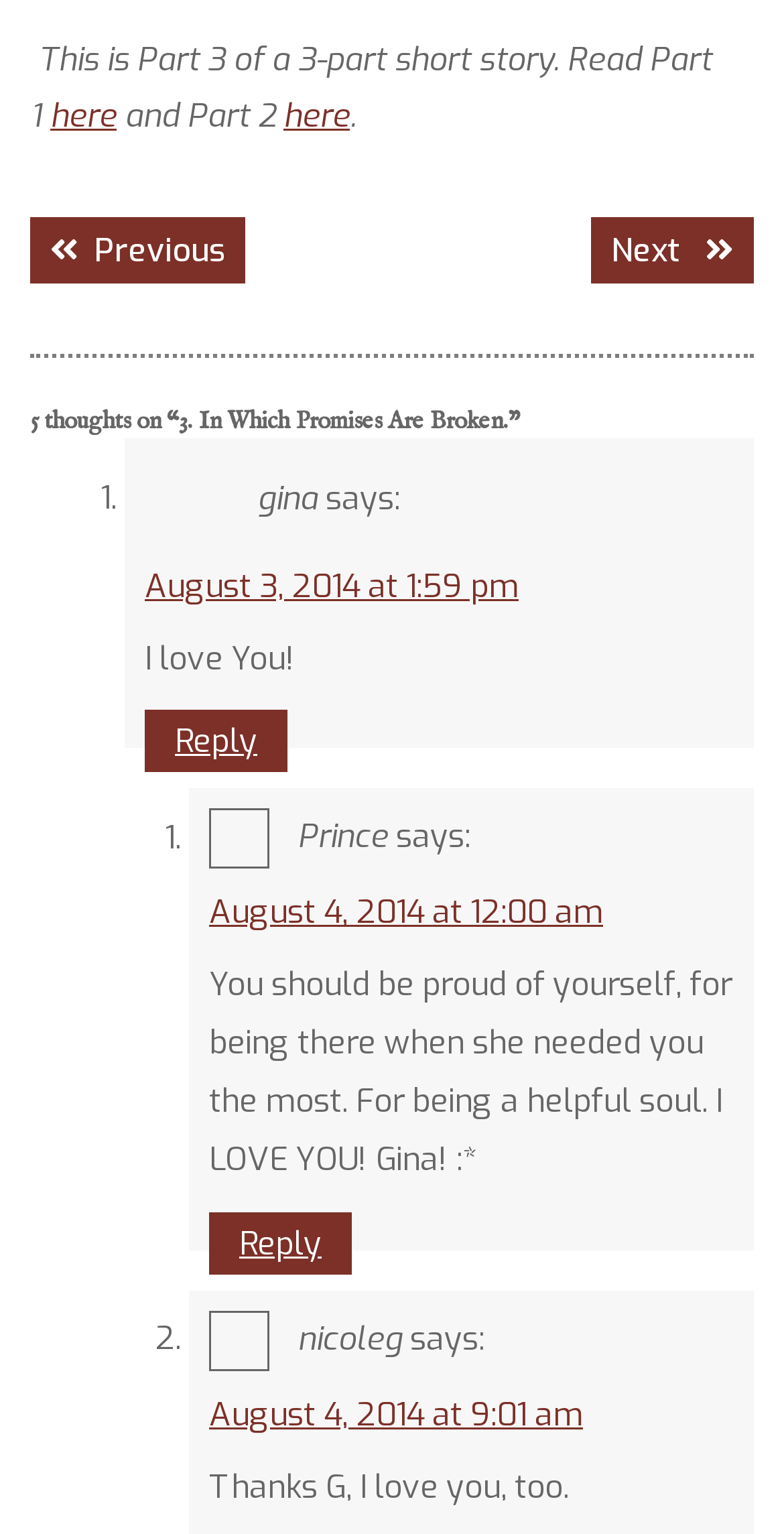Please answer the following question using a single word or phrase: 
What is the date of the latest comment?

August 4, 2014